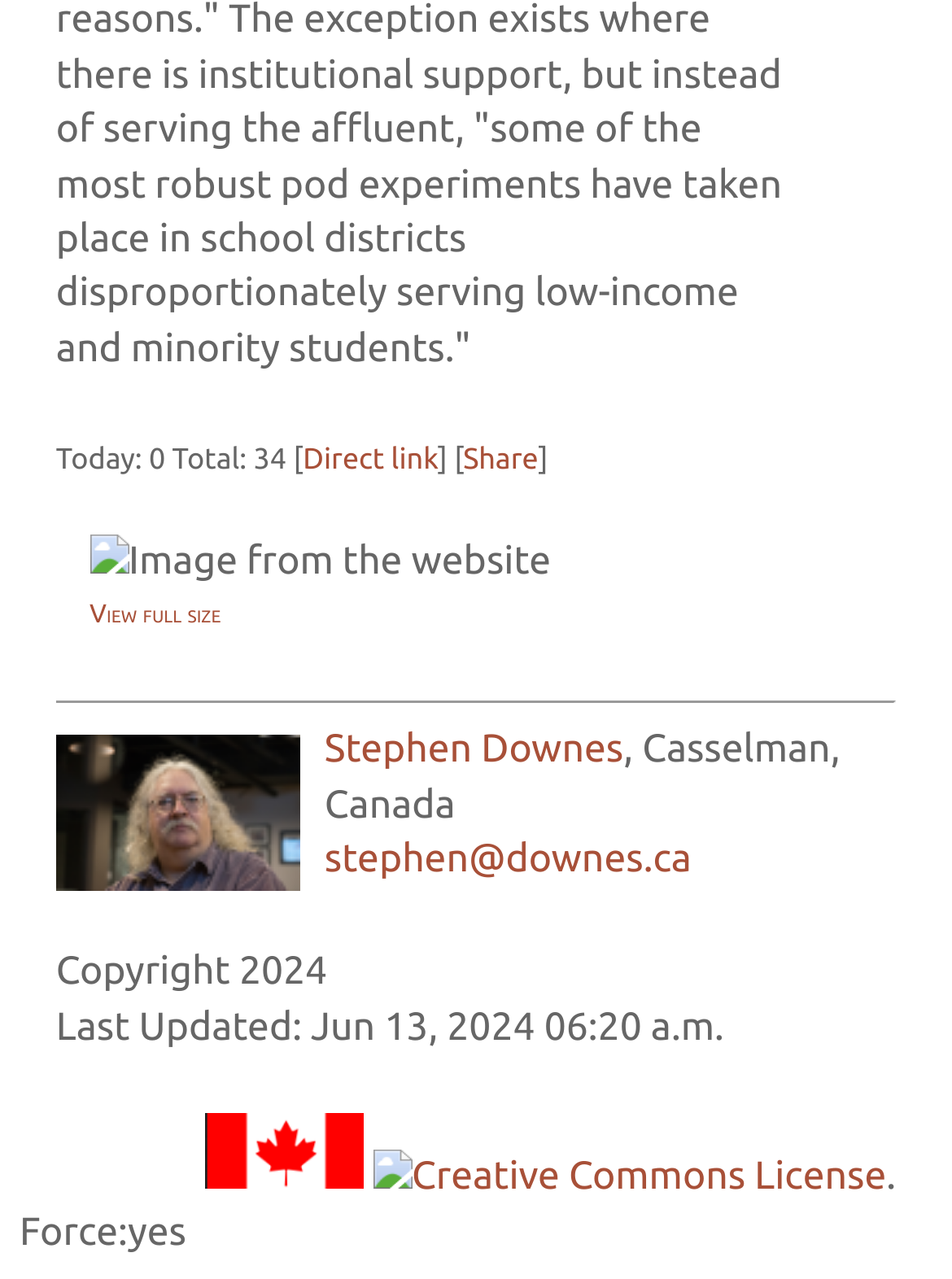Find the bounding box coordinates for the HTML element specified by: "alt="Stephen Downes" title="Stephen Downes"".

[0.059, 0.67, 0.315, 0.705]